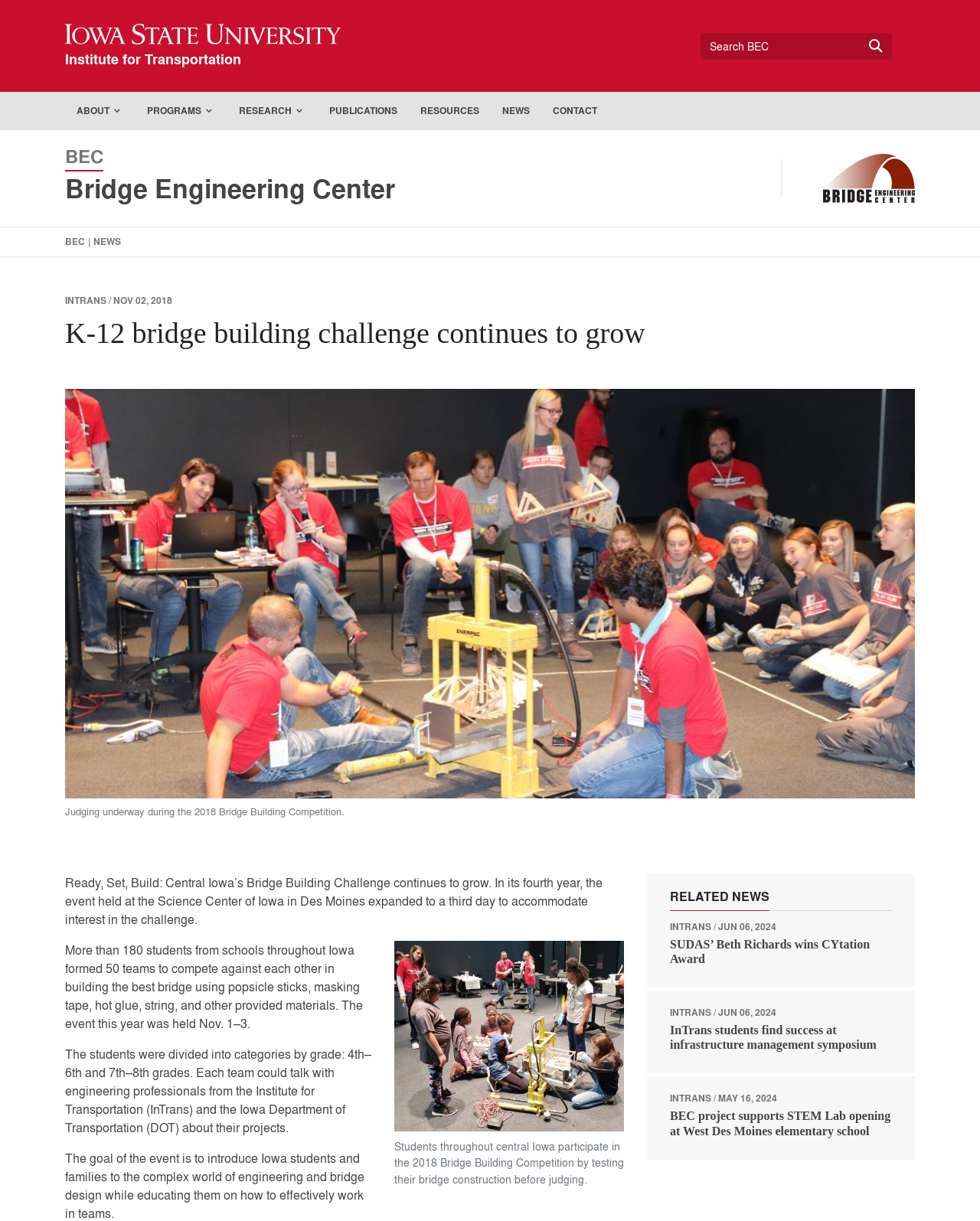Give a complete and precise description of the webpage's appearance.

The webpage is about the Bridge Engineering Center (BEC) at Iowa State University's Institute for Transportation. At the top, there is a navigation menu with links to "ABOUT", "PROGRAMS", "RESEARCH", "PUBLICATIONS", "RESOURCES", "NEWS", and "CONTACT". Below the navigation menu, there is a heading "BEC" and a subheading "Bridge Engineering Center". 

On the left side, there is a search bar with a "Search" button and a link to "Iowa State University Institute for Transportation". On the right side, there is an image with a link to "BEC". 

The main content of the webpage is about the K-12 bridge building challenge, which continues to grow in its fourth year. There is a heading "K-12 bridge building challenge continues to grow" and a paragraph describing the event, which was held at the Science Center of Iowa in Des Moines and expanded to a third day to accommodate interest. 

Below the paragraph, there is an image with a caption "Judging underway during the 2018 Bridge Building Competition." There is also a figure with a caption "Students throughout central Iowa participate in the 2018 Bridge Building Competition by testing their bridge construction before judging." 

The webpage also provides more information about the event, including the number of students and teams that participated, the categories by grade, and the opportunity for students to talk with engineering professionals. 

At the bottom, there is a section titled "RELATED NEWS" with three links to news articles, each with a heading and a brief description.